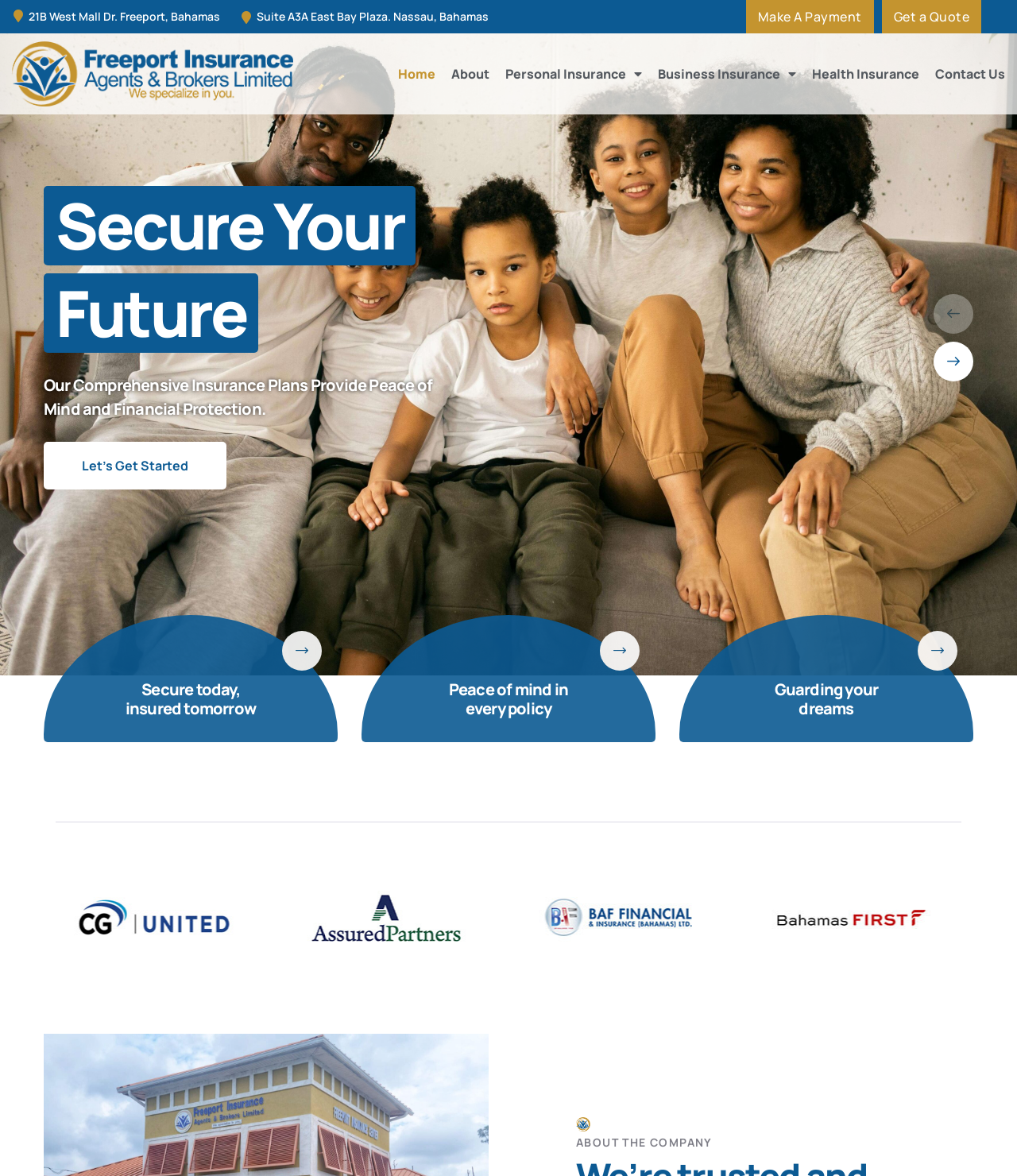Please identify the coordinates of the bounding box for the clickable region that will accomplish this instruction: "View business insurance options".

[0.647, 0.049, 0.783, 0.077]